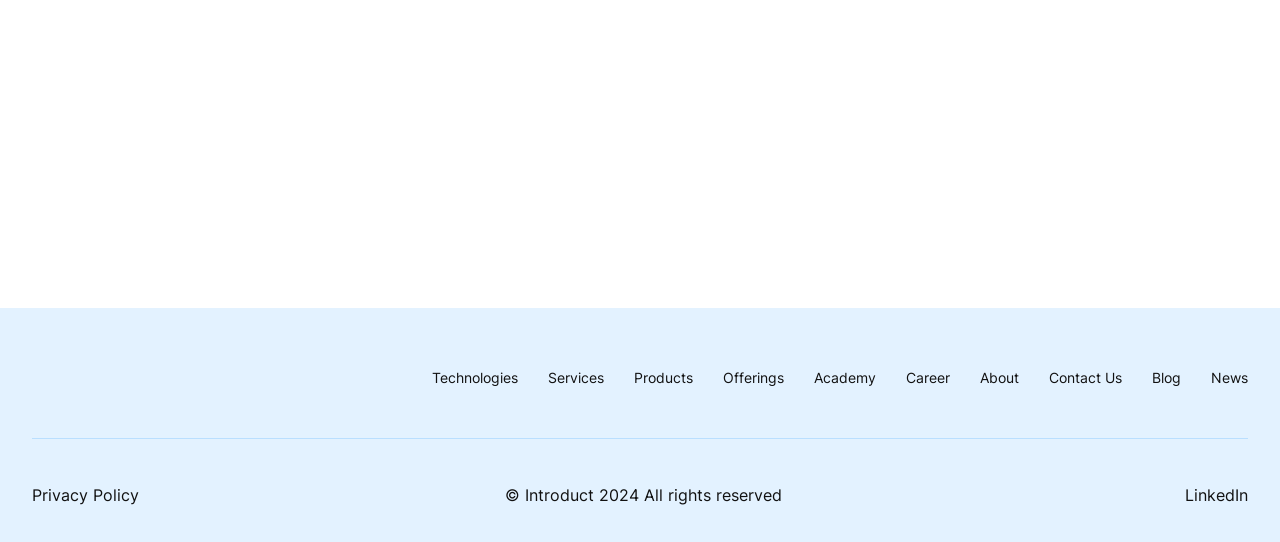What is the purpose of the image on the bottom right?
Using the image, respond with a single word or phrase.

Decoration